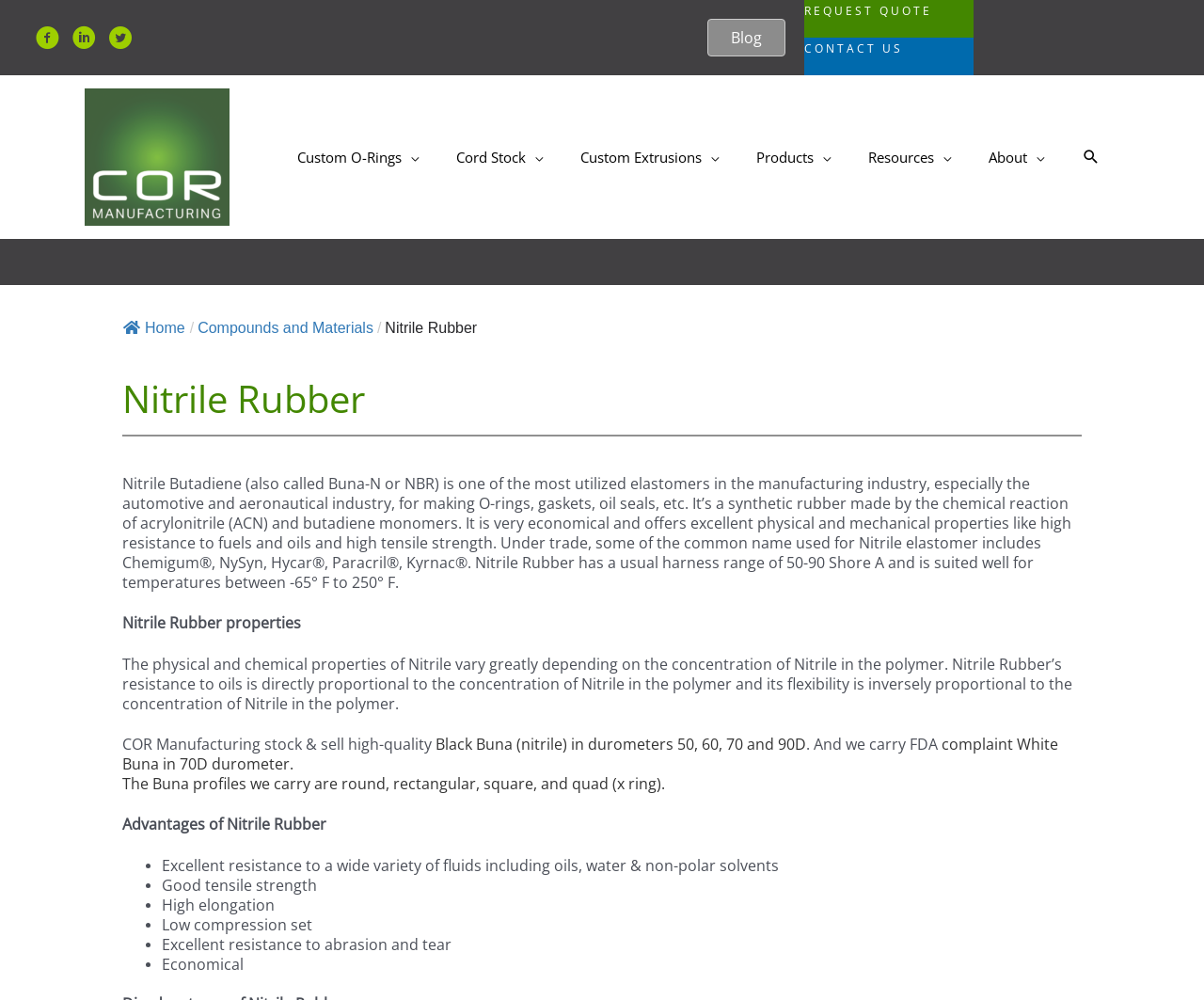Please locate the bounding box coordinates of the region I need to click to follow this instruction: "Search for something".

[0.898, 0.148, 0.914, 0.166]